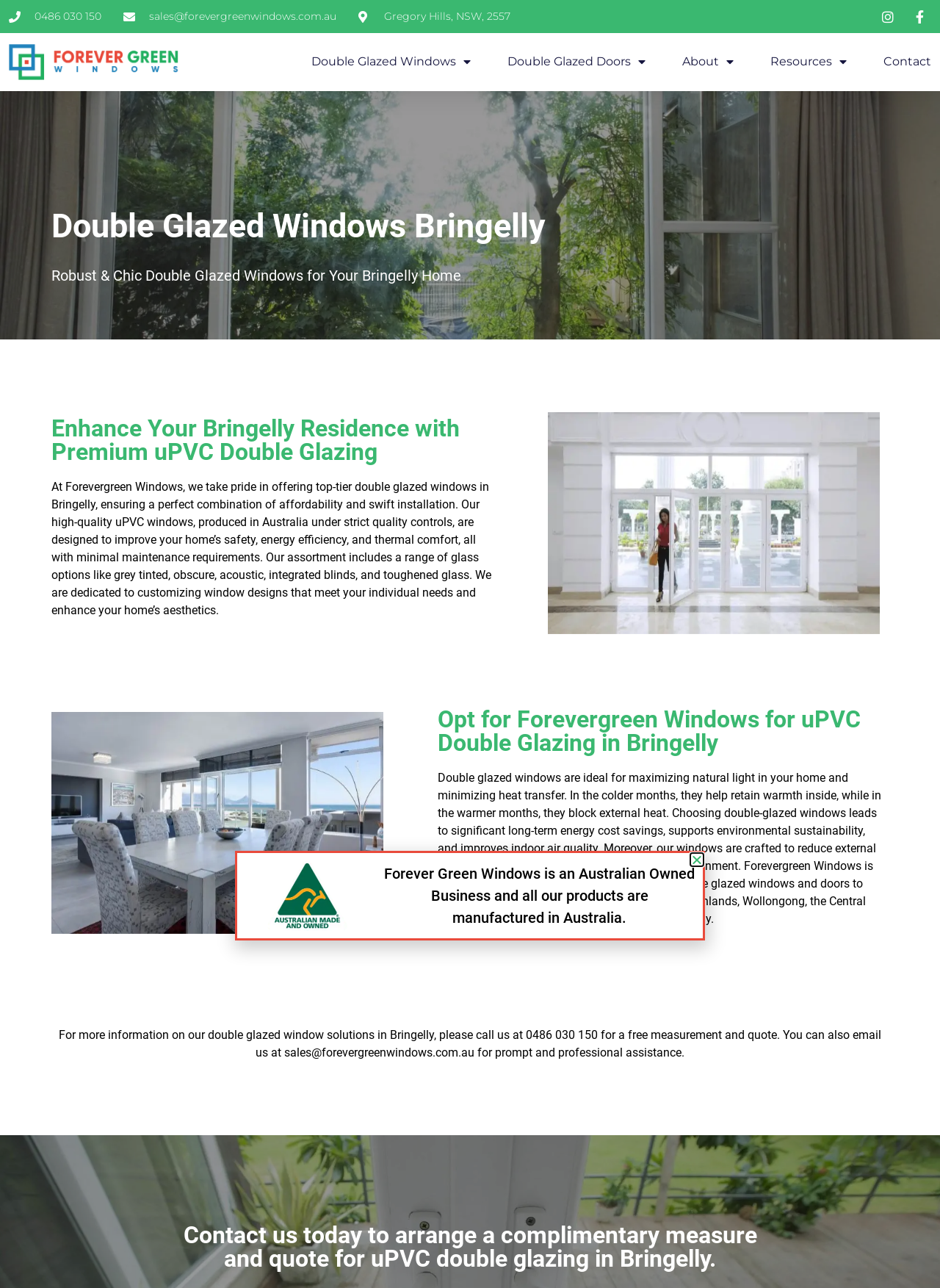Identify the bounding box coordinates of the area you need to click to perform the following instruction: "Click the email address to send a message".

[0.131, 0.007, 0.358, 0.019]